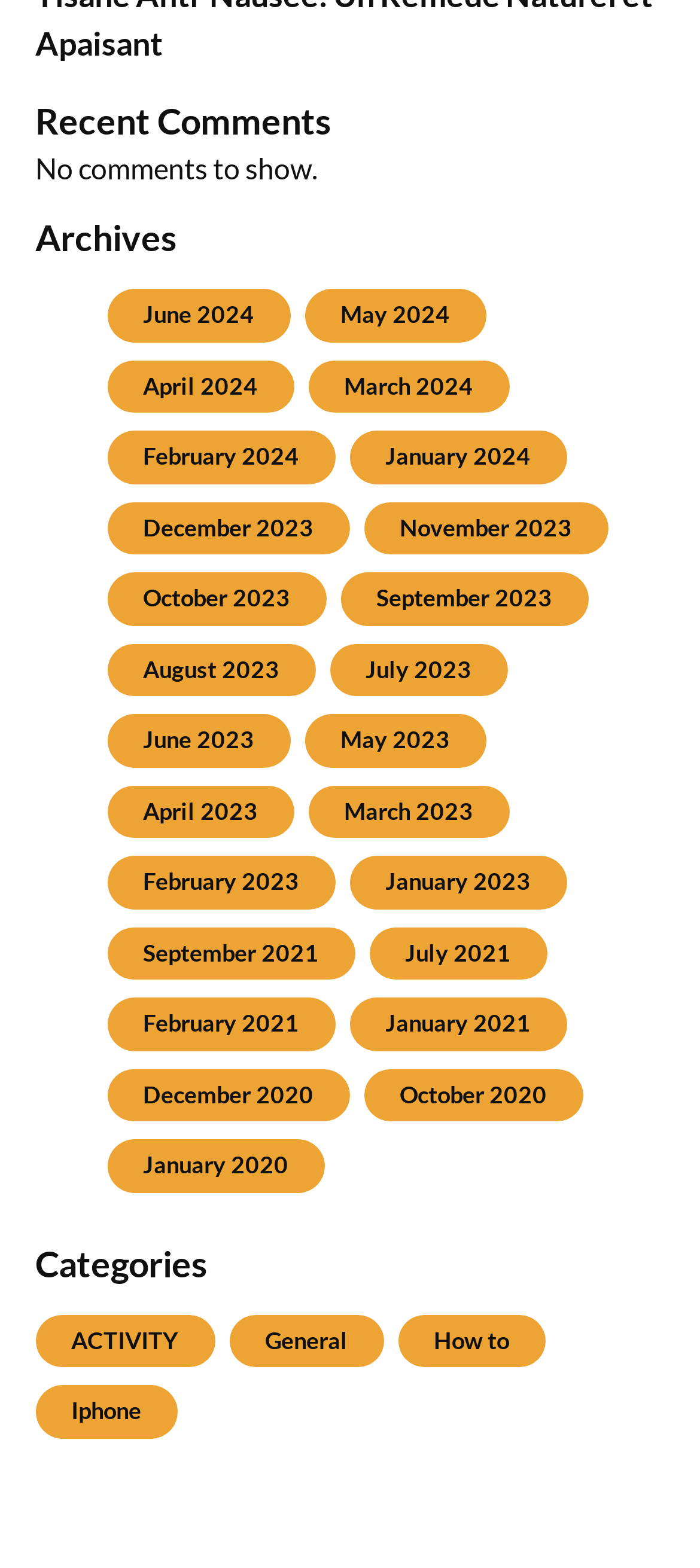How many categories are listed?
Please elaborate on the answer to the question with detailed information.

There are 4 categories listed, which are ACTIVITY, General, How to, and Iphone, indicated by the link elements with these texts located under the heading element with the text 'Categories'.